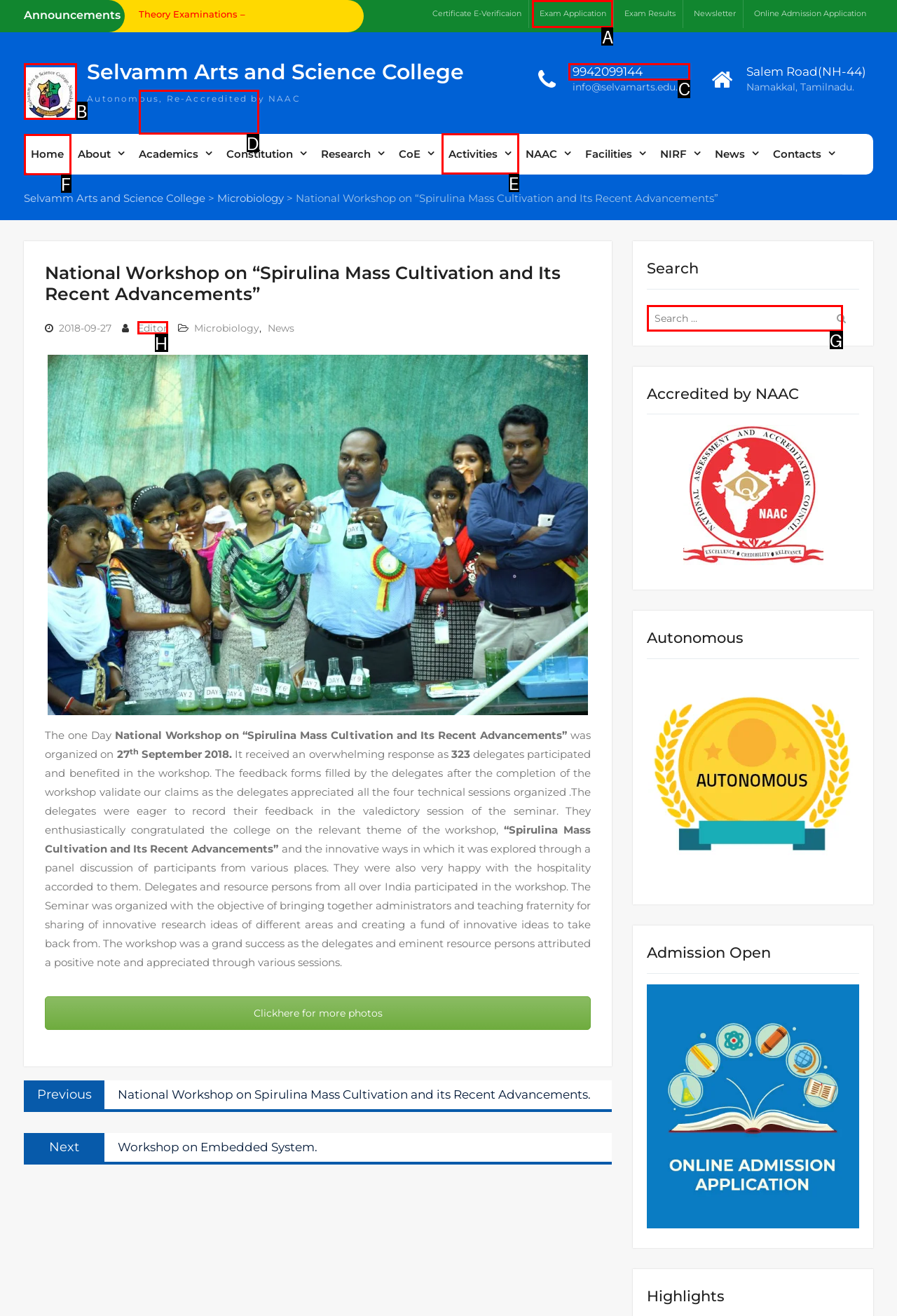Identify which lettered option to click to carry out the task: Navigate to the Home page. Provide the letter as your answer.

F